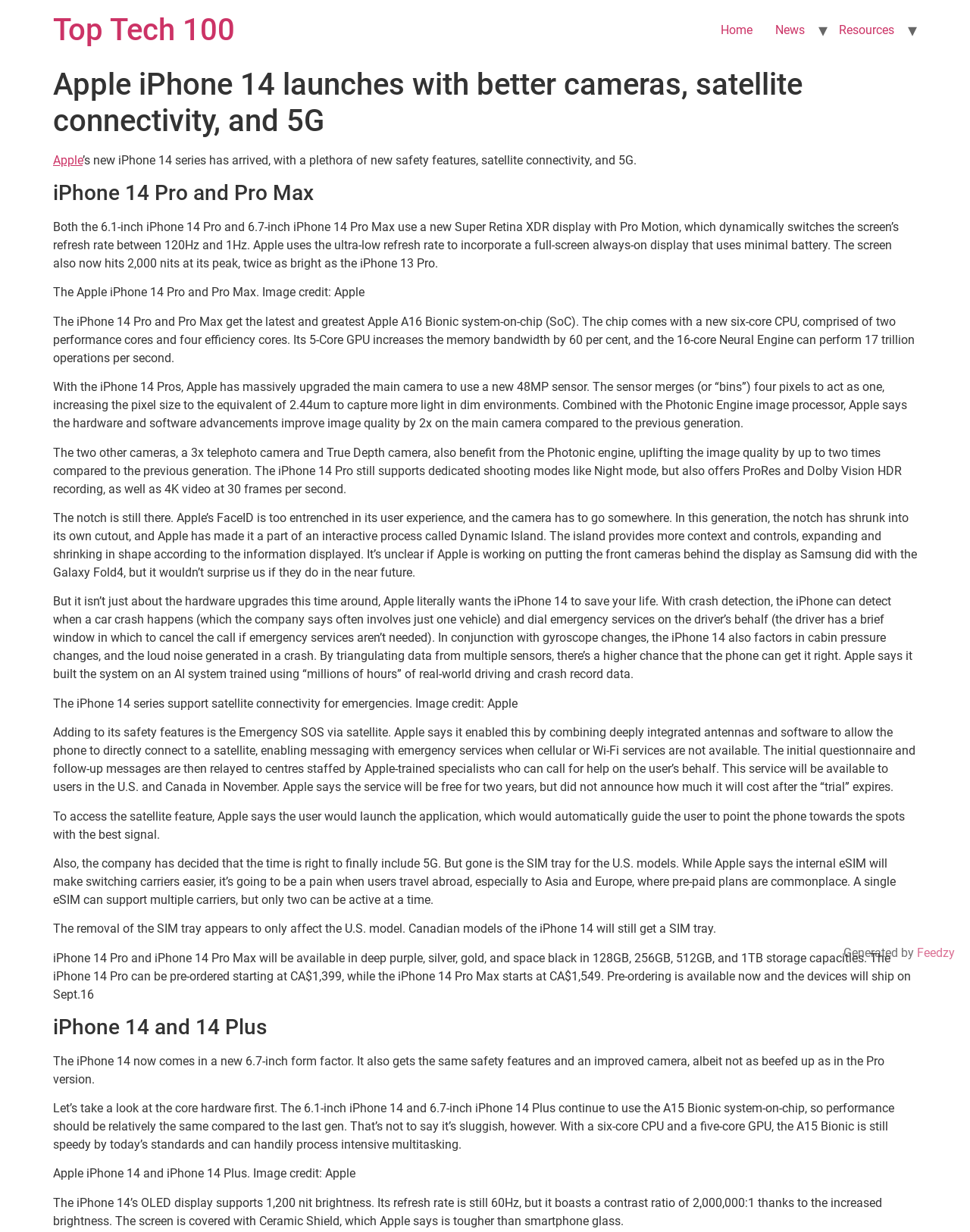Respond with a single word or phrase to the following question:
What is the benefit of the Photonic Engine image processor?

Improves image quality